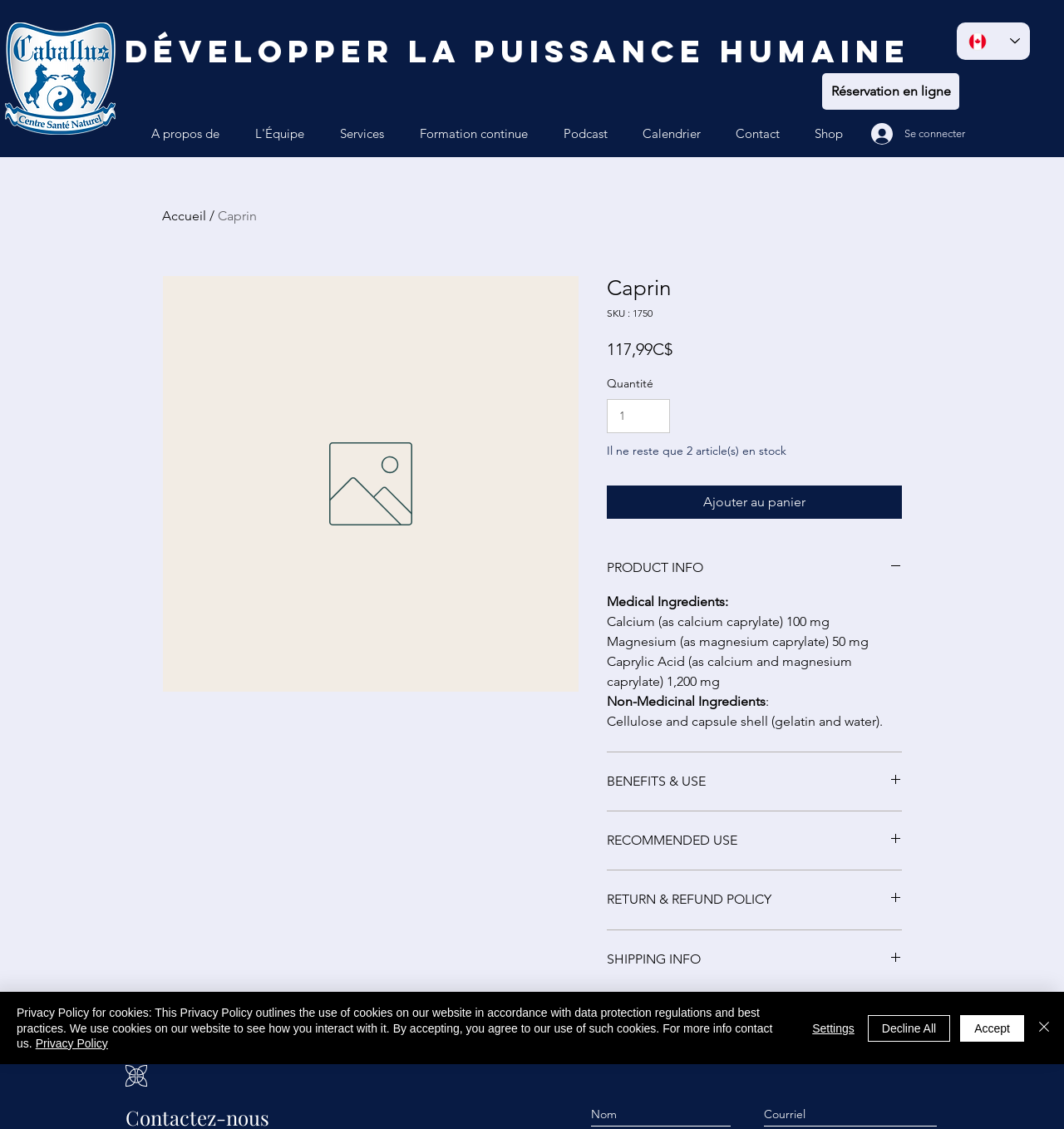Please find the bounding box coordinates of the element's region to be clicked to carry out this instruction: "Log in".

[0.808, 0.105, 0.874, 0.133]